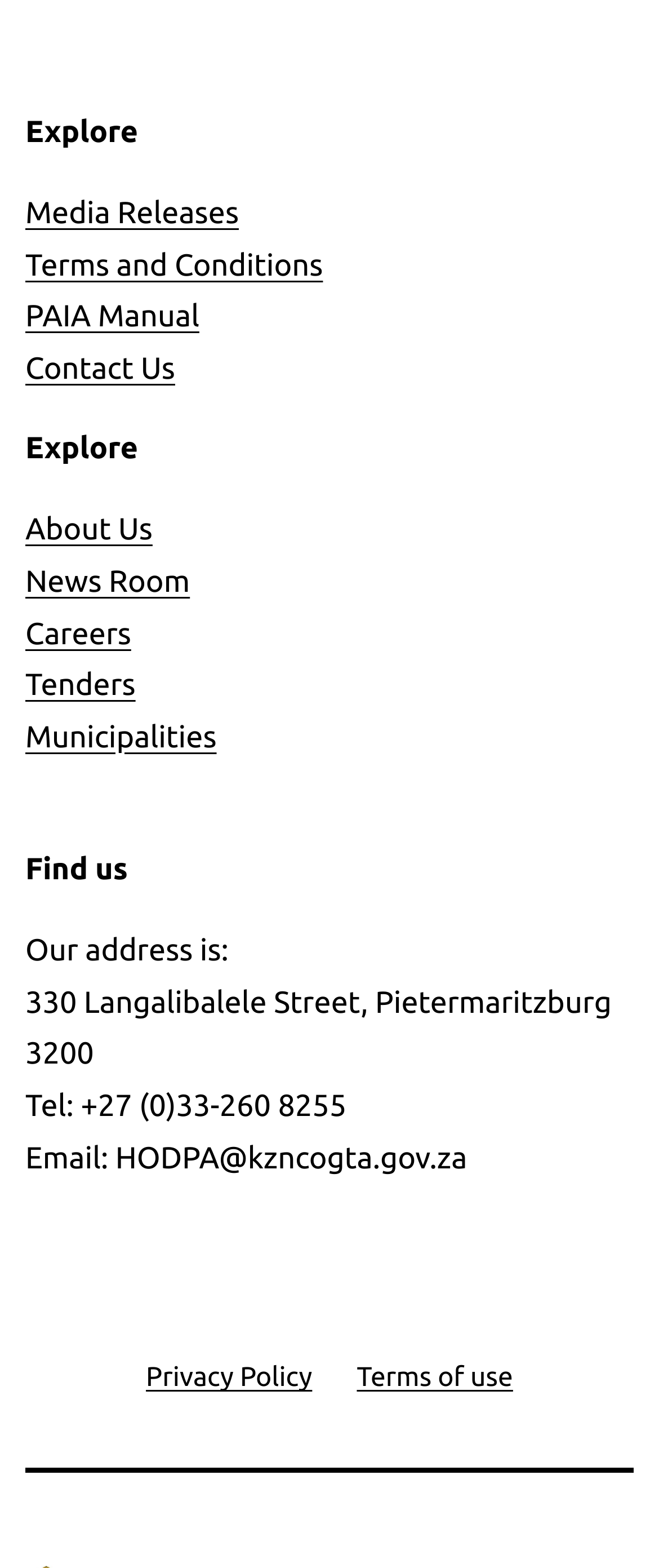What is the email address provided?
Give a detailed response to the question by analyzing the screenshot.

I found the email address in the StaticText element that contains the text 'Email: HODPA@kzncogta.gov.za', which is located below the address and phone number.